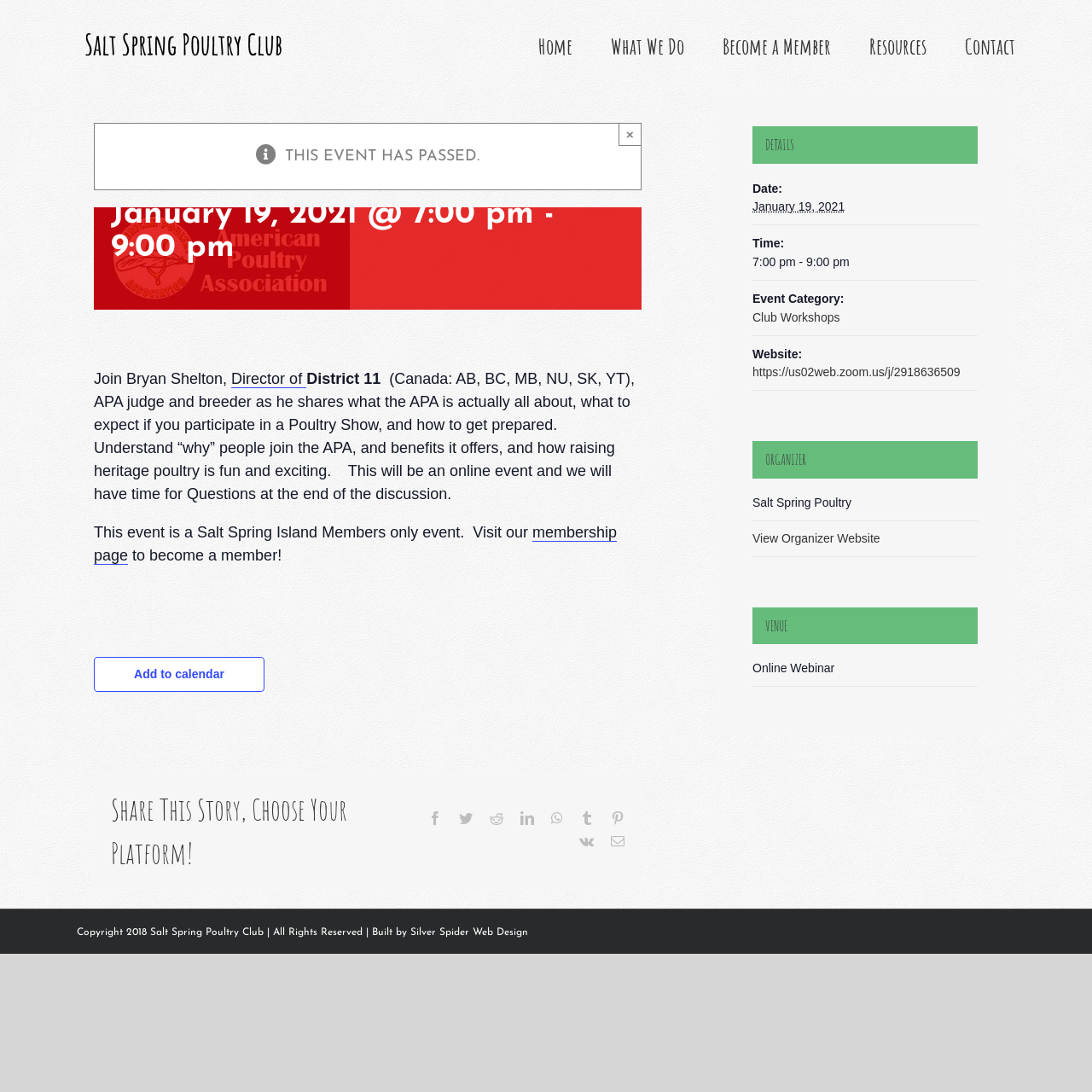Determine the bounding box coordinates of the element that should be clicked to execute the following command: "Click the 'Become a Member' link".

[0.662, 0.0, 0.761, 0.081]